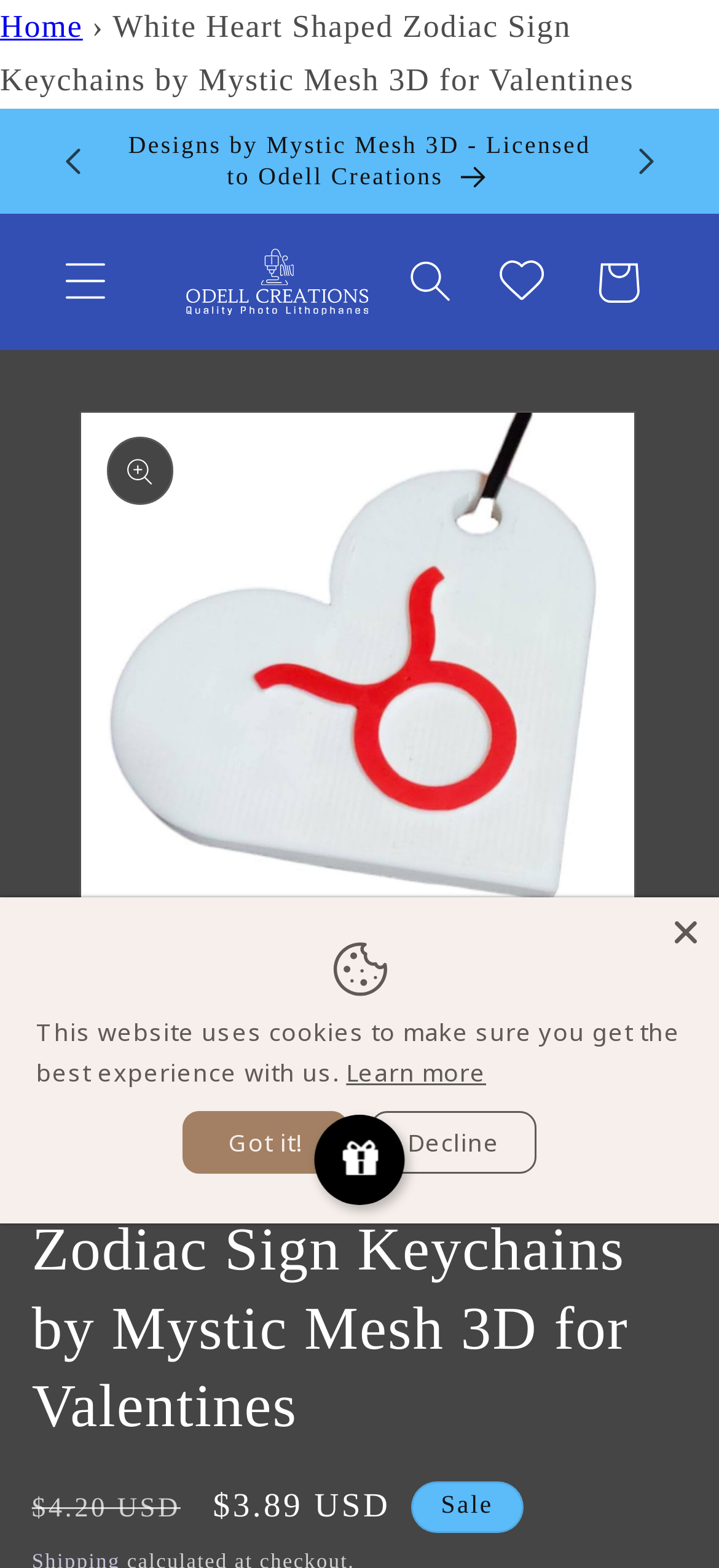Please identify the coordinates of the bounding box that should be clicked to fulfill this instruction: "Click the 'Next announcement' button".

[0.843, 0.074, 0.956, 0.131]